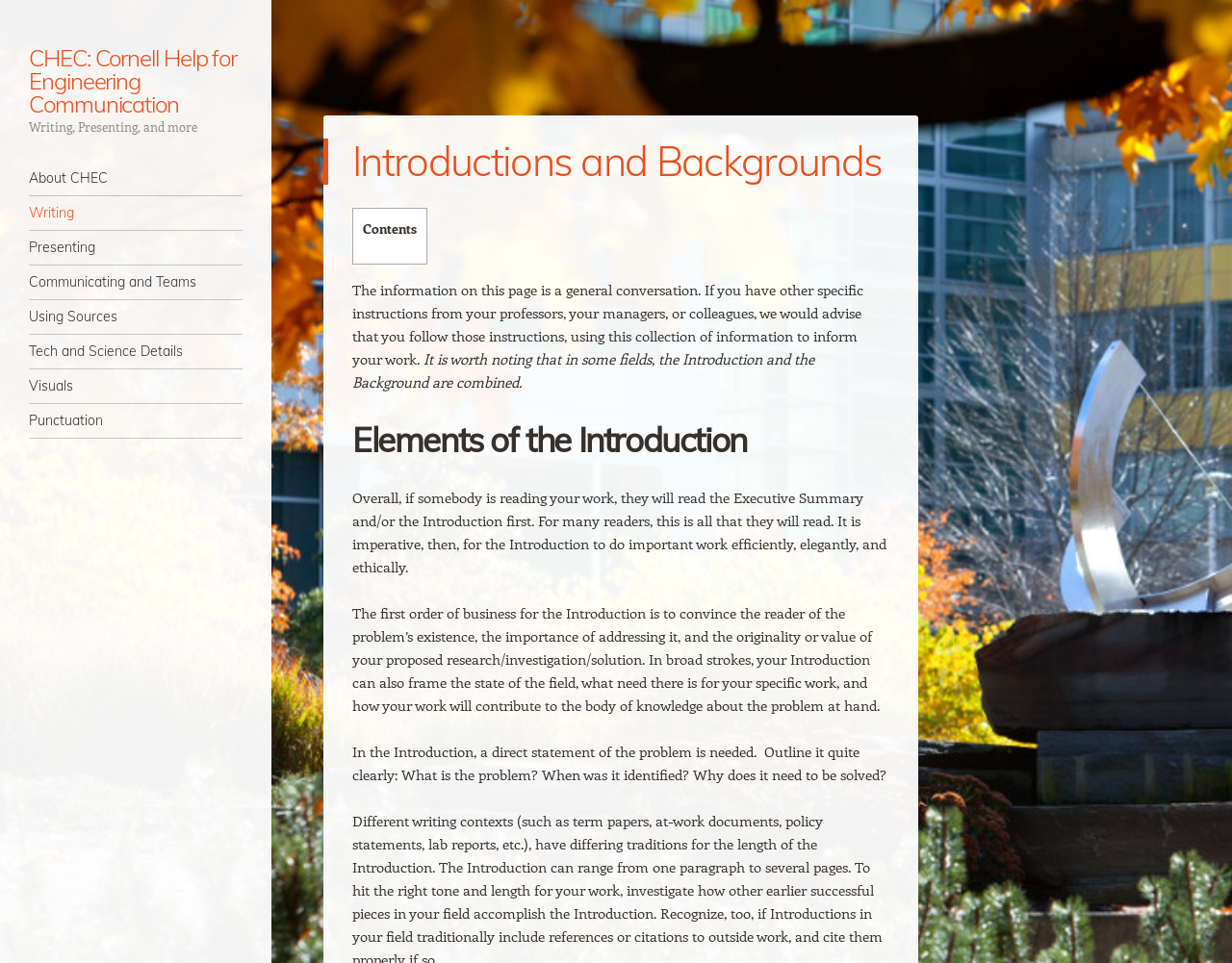Determine the bounding box coordinates of the element's region needed to click to follow the instruction: "Click on the 'Skip to content' link". Provide these coordinates as four float numbers between 0 and 1, formatted as [left, top, right, bottom].

[0.023, 0.168, 0.099, 0.203]